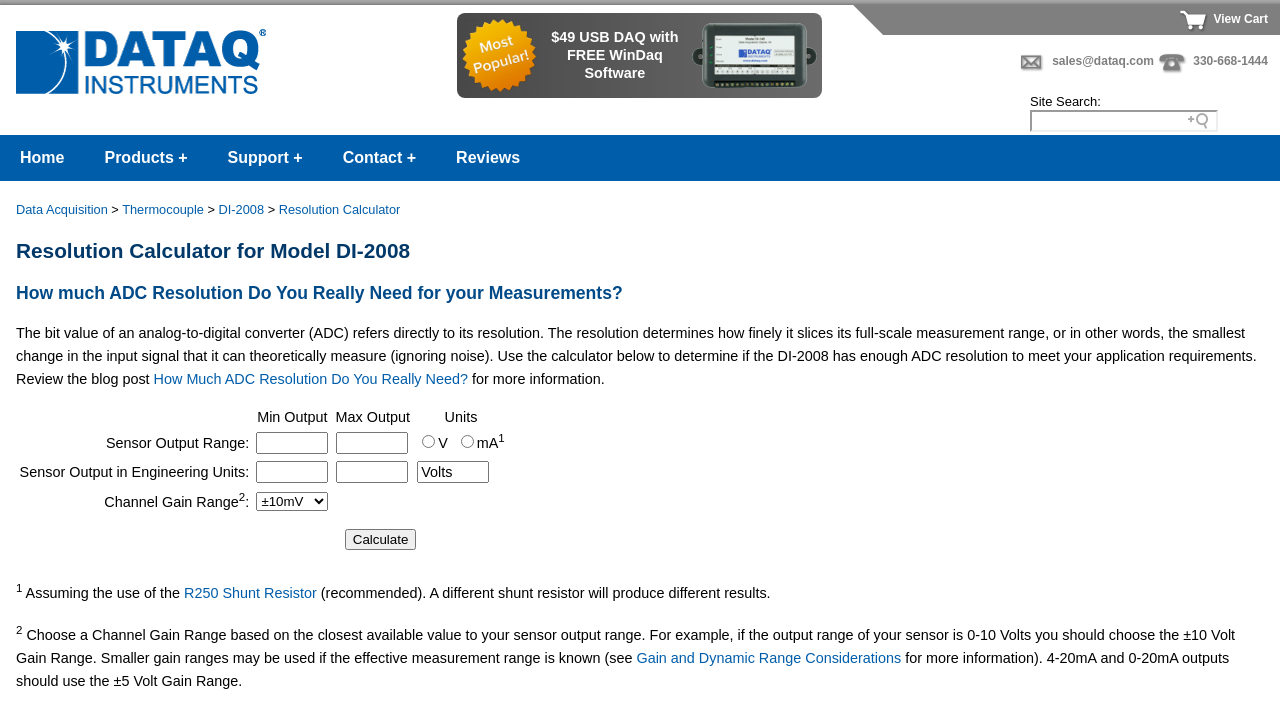Locate the bounding box coordinates of the clickable part needed for the task: "Click on Home".

[0.0, 0.189, 0.066, 0.254]